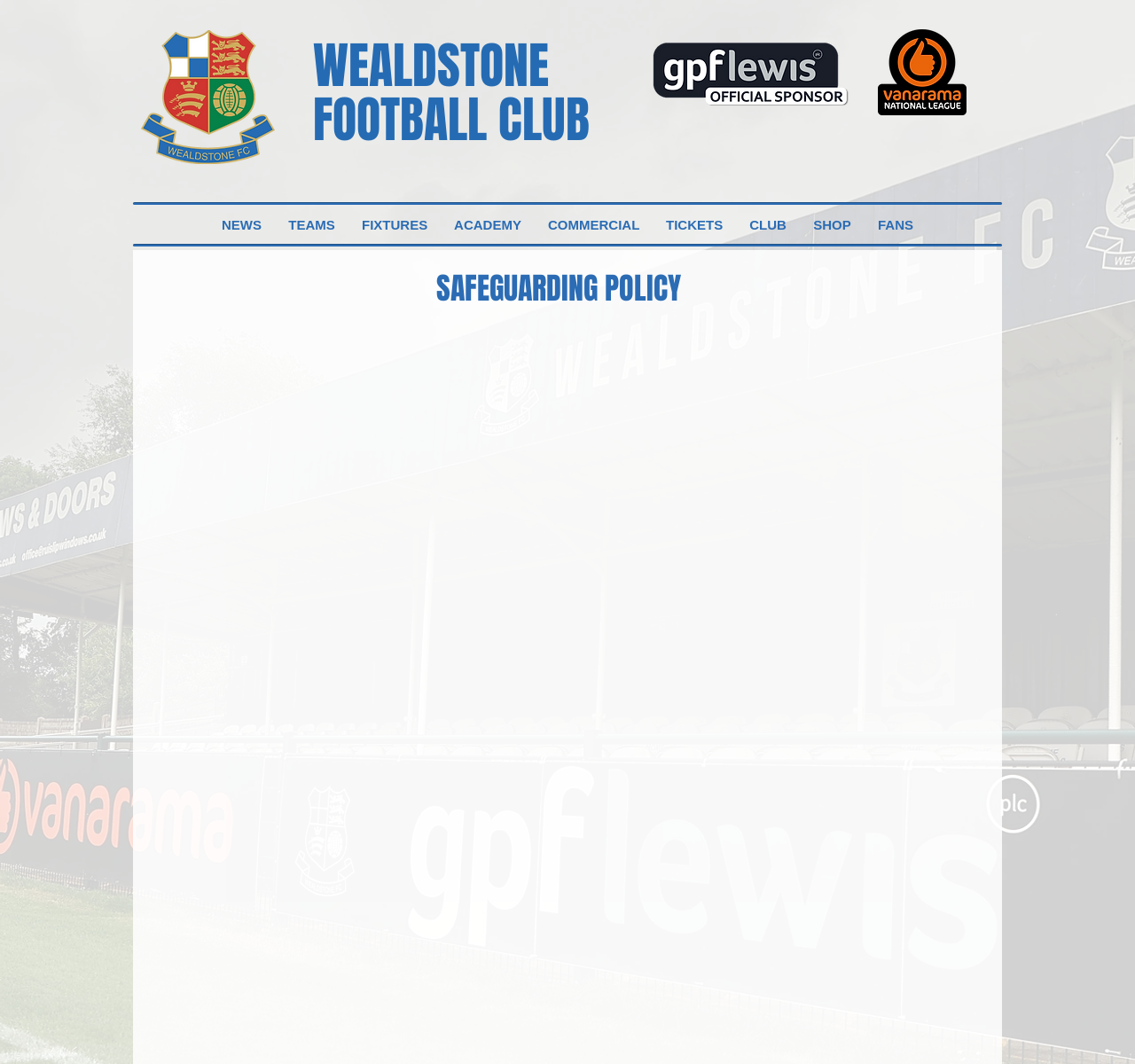Please specify the bounding box coordinates of the area that should be clicked to accomplish the following instruction: "Click the WEALDSTONE link". The coordinates should consist of four float numbers between 0 and 1, i.e., [left, top, right, bottom].

[0.276, 0.028, 0.484, 0.096]